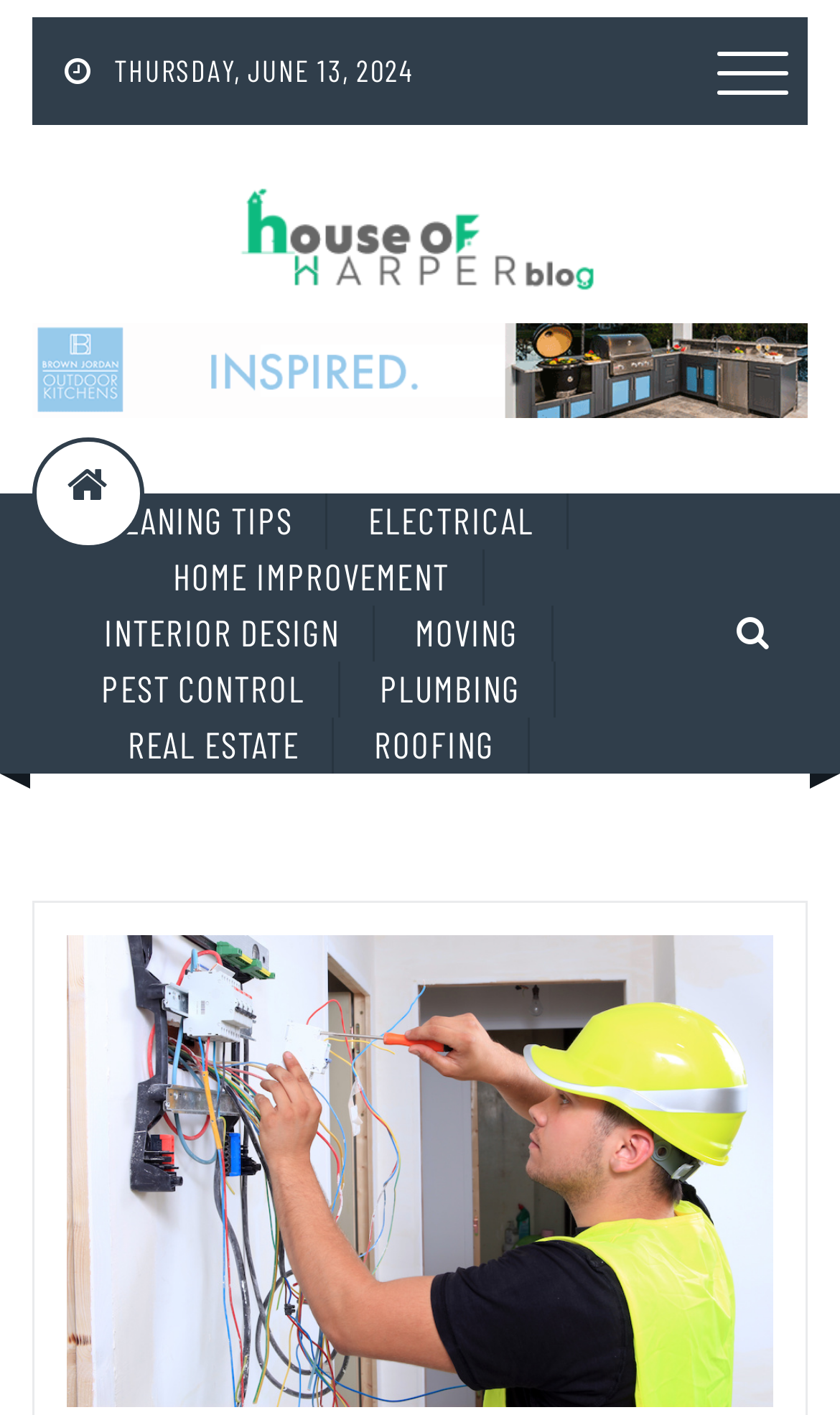Is there a figure element on the webpage?
Refer to the image and answer the question using a single word or phrase.

Yes